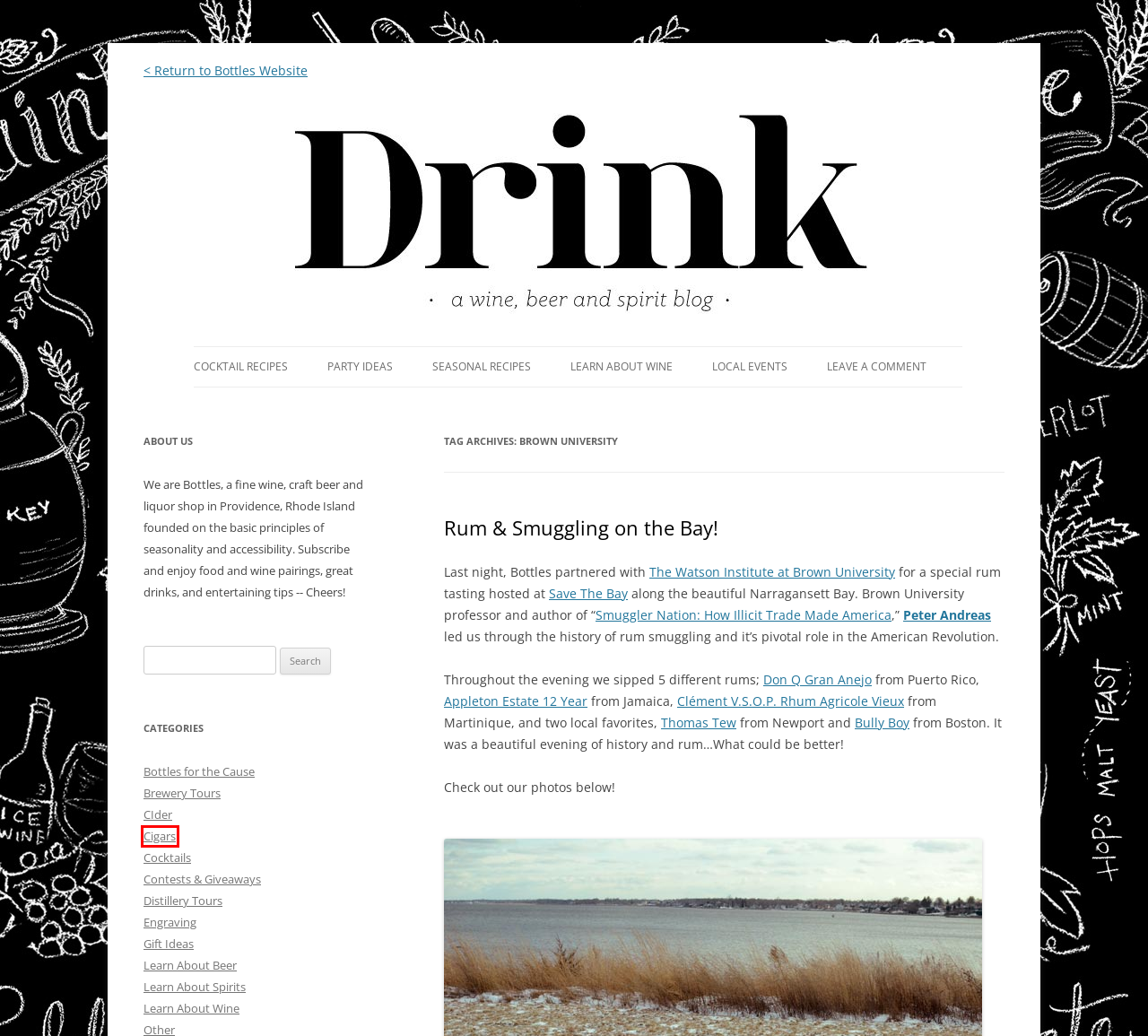Given a screenshot of a webpage with a red bounding box, please pick the webpage description that best fits the new webpage after clicking the element inside the bounding box. Here are the candidates:
A. Gift Ideas Archives - Drink | A Wine, Beer & Spirit Blog by Bottles
B. Learn About Spirits Archives - Drink | A Wine, Beer & Spirit Blog by Bottles
C. Learn About Wine Archives - Drink | A Wine, Beer & Spirit Blog by Bottles
D. Bottles Fine Wine - See Our Collection of Wines, Beers and Liquors
E. Watson Institute for International and Public Affairs
F. Engraving Archives - Drink | A Wine, Beer & Spirit Blog by Bottles
G. Cigars Archives - Drink | A Wine, Beer & Spirit Blog by Bottles
H. Learn About Beer Archives - Drink | A Wine, Beer & Spirit Blog by Bottles

G